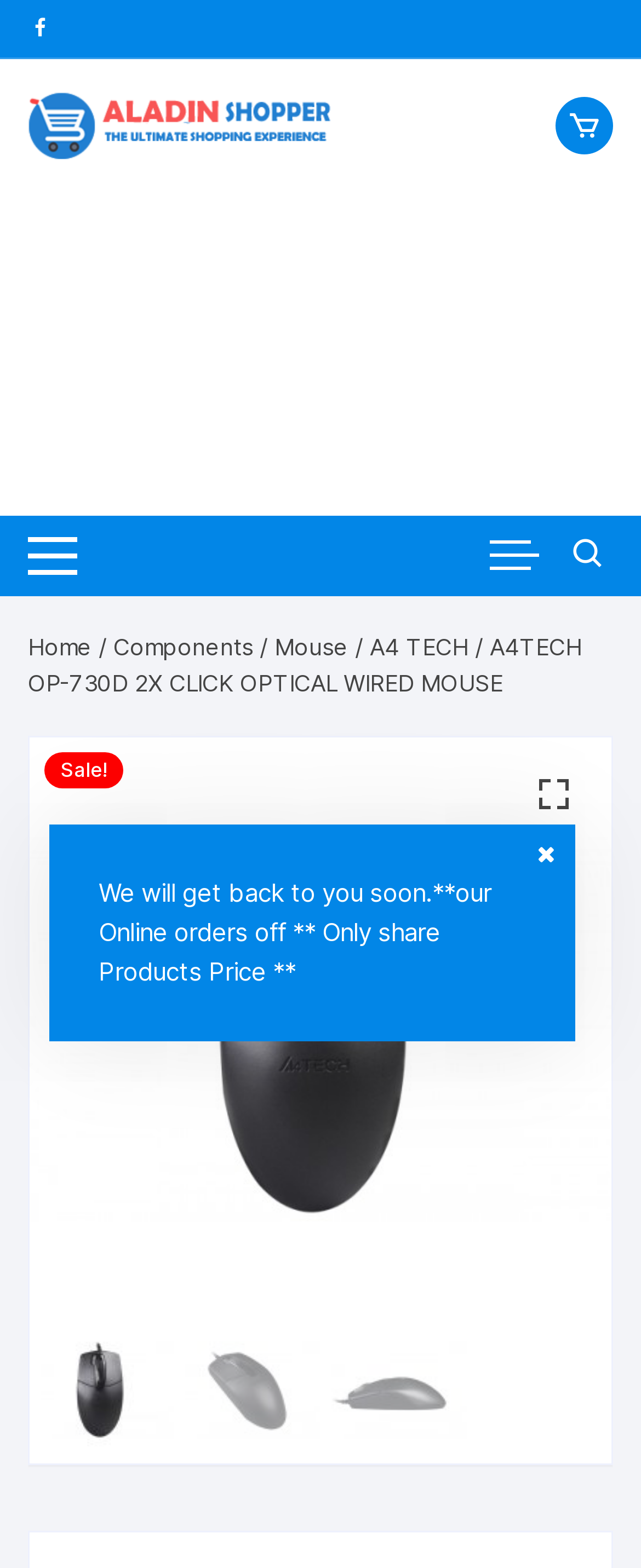Please find the bounding box coordinates of the clickable region needed to complete the following instruction: "click the Sale button". The bounding box coordinates must consist of four float numbers between 0 and 1, i.e., [left, top, right, bottom].

[0.095, 0.483, 0.167, 0.498]